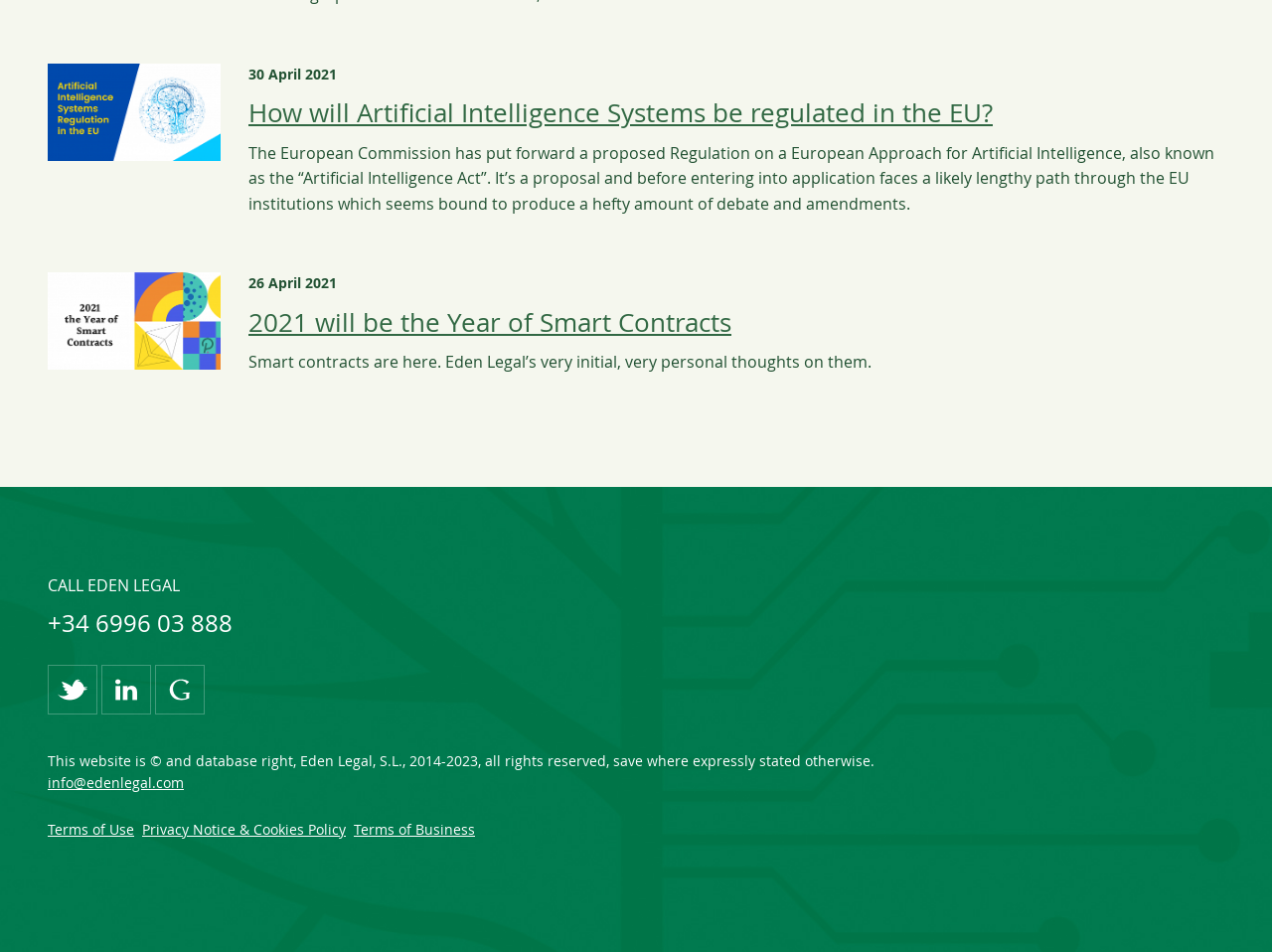Refer to the image and provide an in-depth answer to the question: 
What is the name of the company that owns this website?

The copyright notice at the bottom of the page mentions 'Eden Legal, S.L.' as the owner of the website.